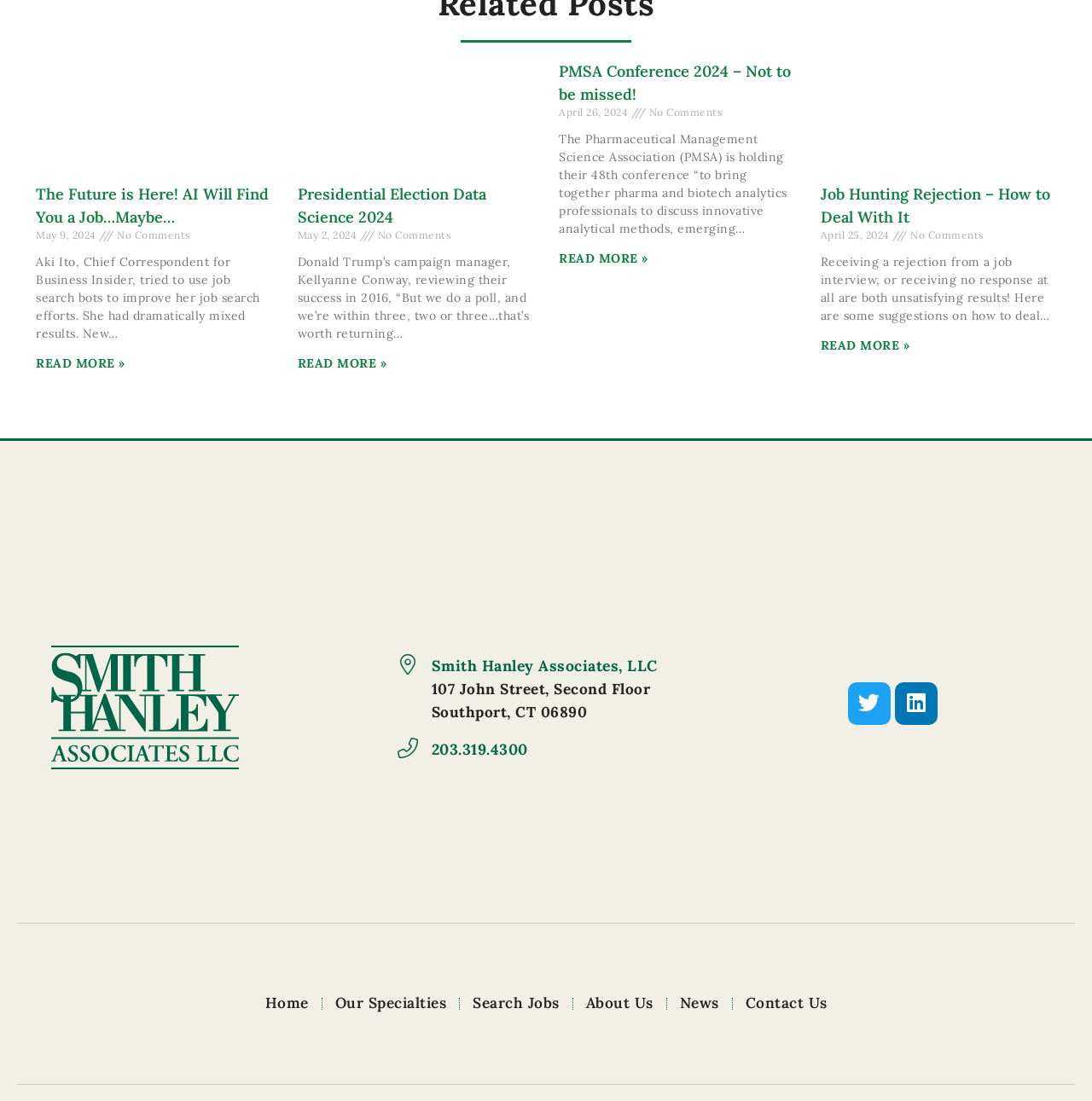What is the phone number to call?
Identify the answer in the screenshot and reply with a single word or phrase.

203.319.4300